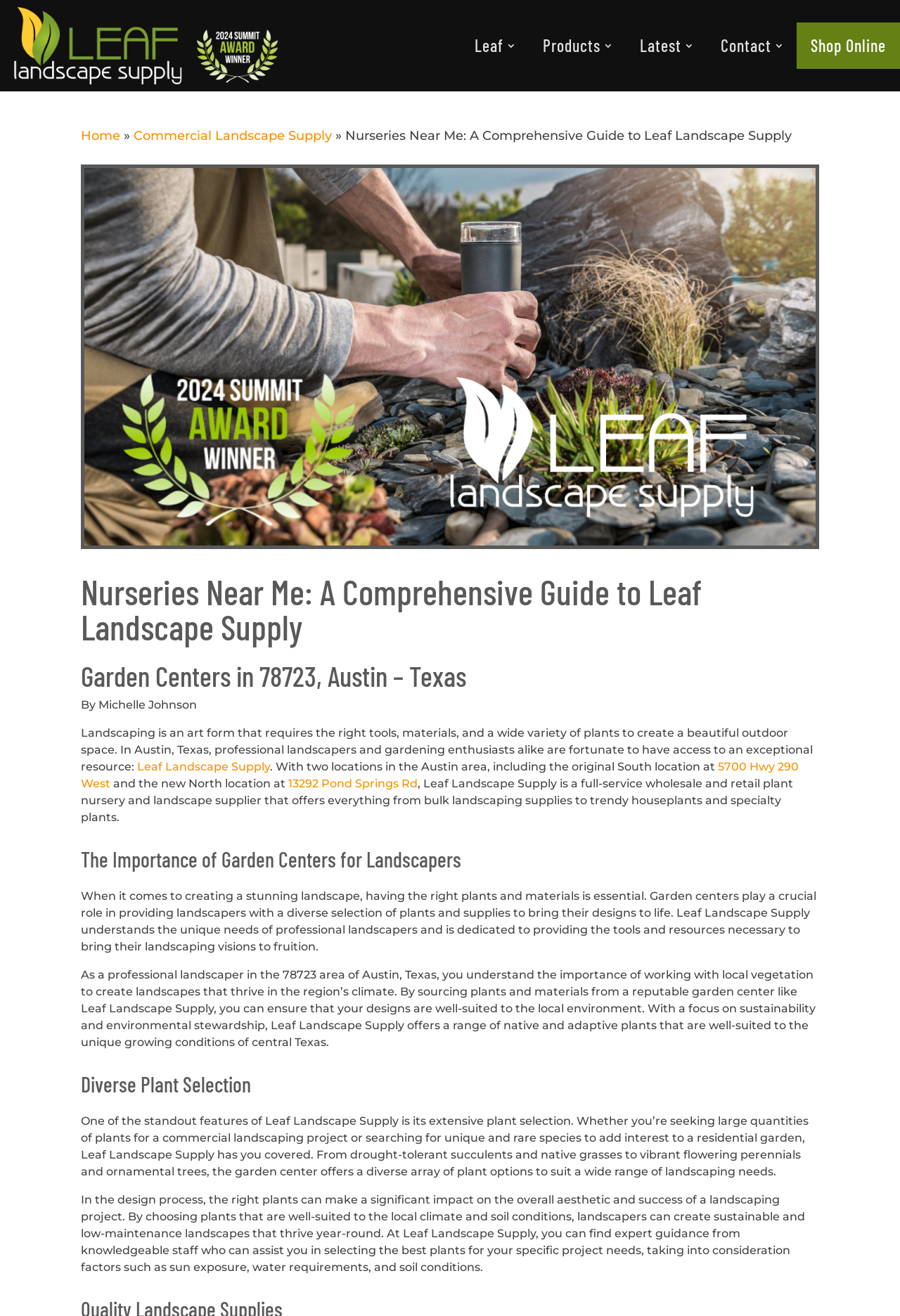For the given element description Shop Online, determine the bounding box coordinates of the UI element. The coordinates should follow the format (top-left x, top-left y, bottom-right x, bottom-right y) and be within the range of 0 to 1.

[0.885, 0.017, 1.0, 0.052]